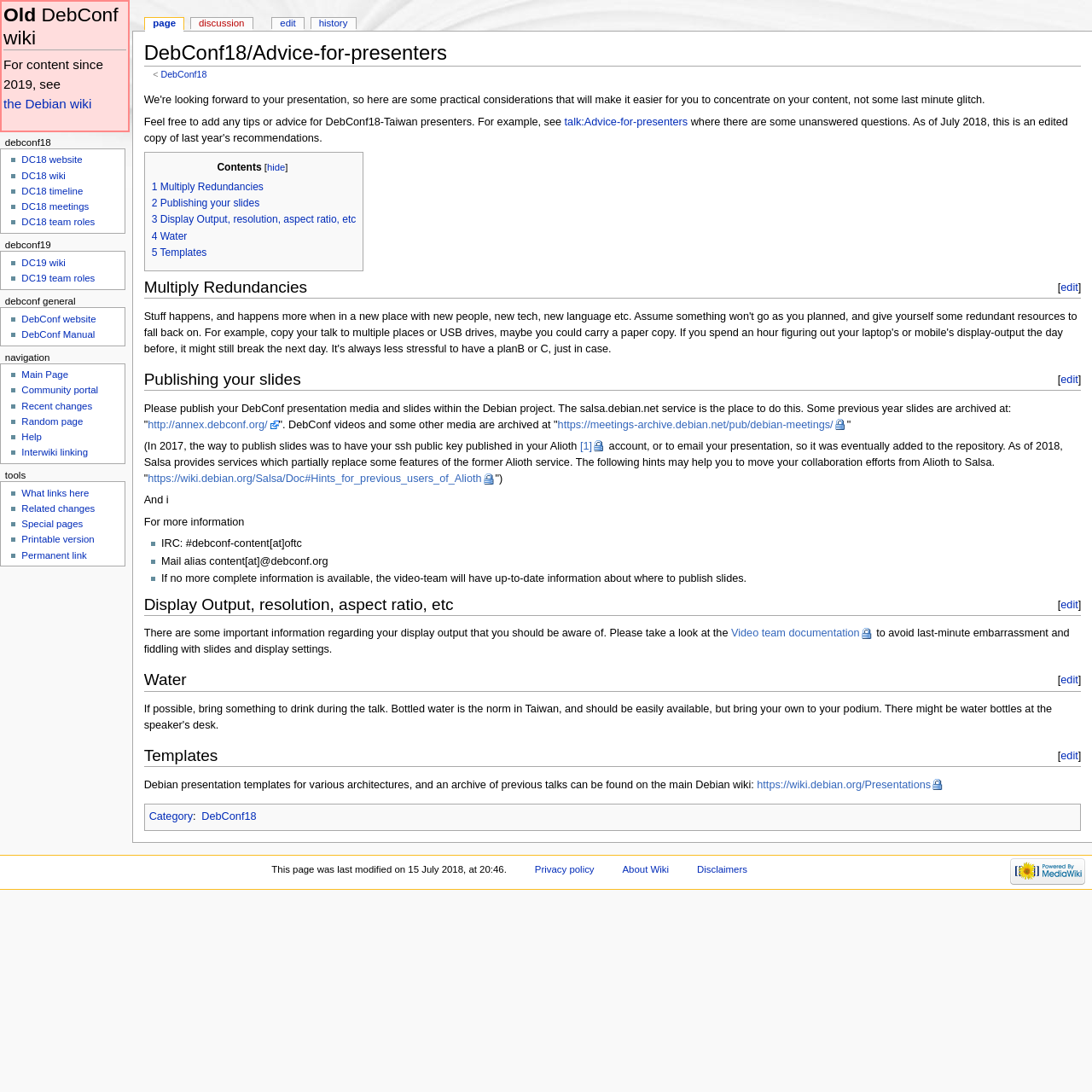Where can DebConf presentation templates be found?
Answer the question with a single word or phrase, referring to the image.

Debian wiki